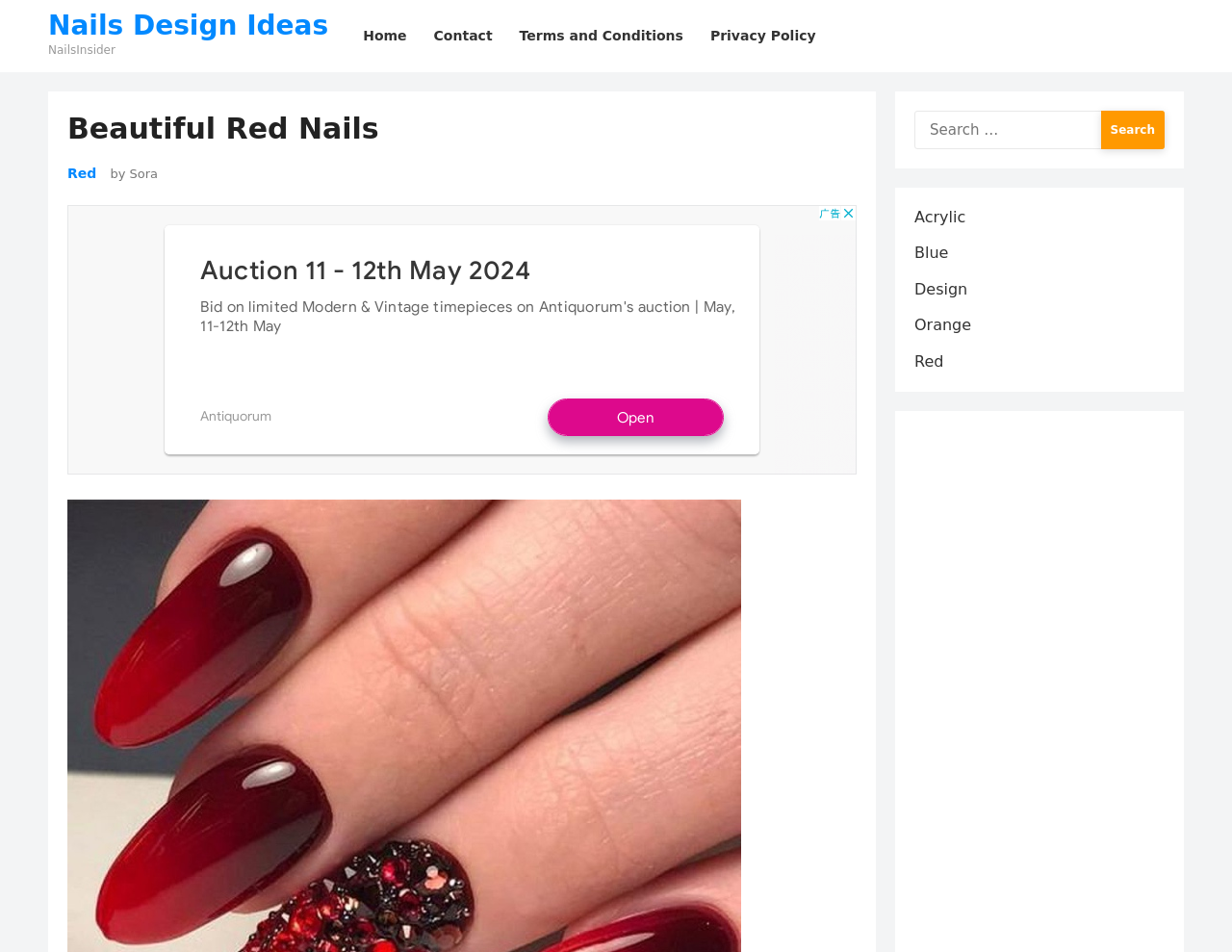Locate the bounding box coordinates of the item that should be clicked to fulfill the instruction: "Go to Home".

[0.285, 0.0, 0.34, 0.076]